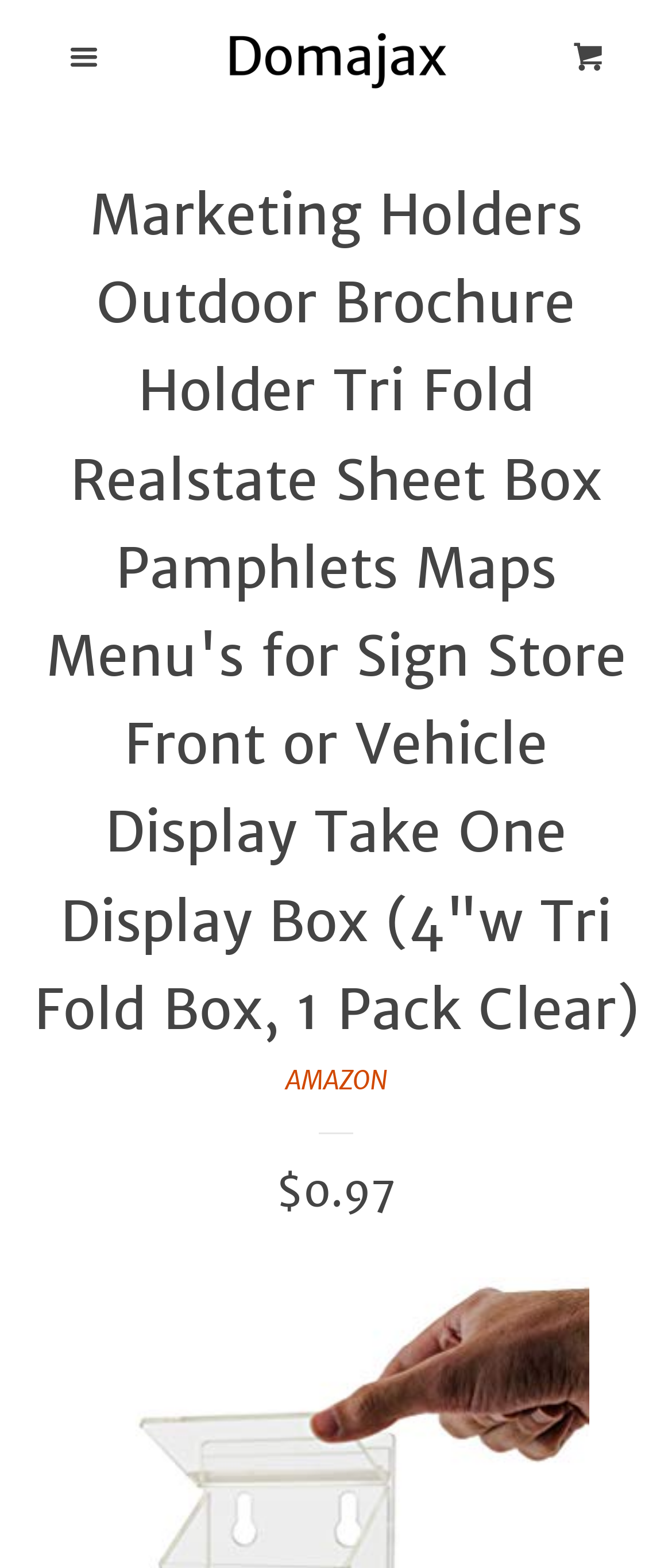Determine the bounding box coordinates of the target area to click to execute the following instruction: "Explore the best pot lid holders."

[0.0, 0.067, 0.41, 0.166]